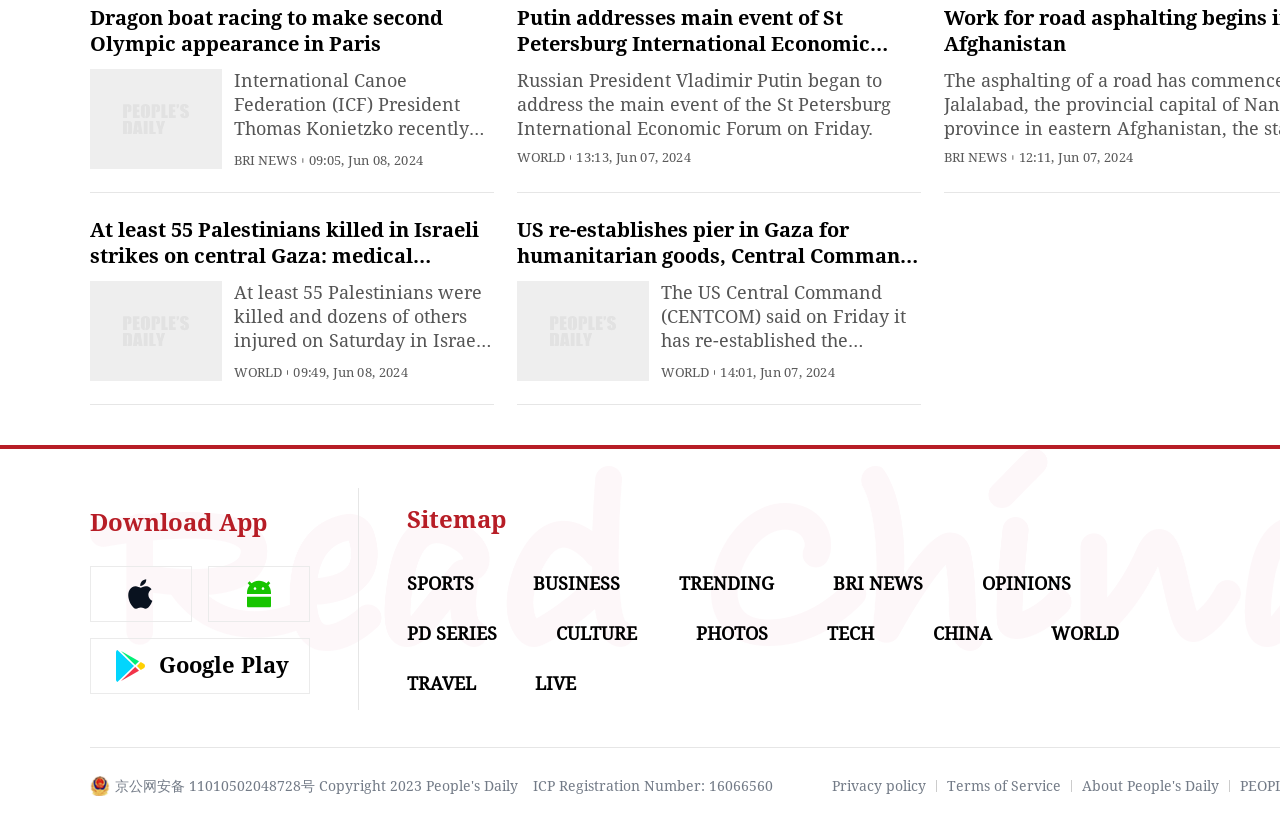Give a one-word or short phrase answer to the question: 
What is the name of the app that can be downloaded?

People's Daily English language App